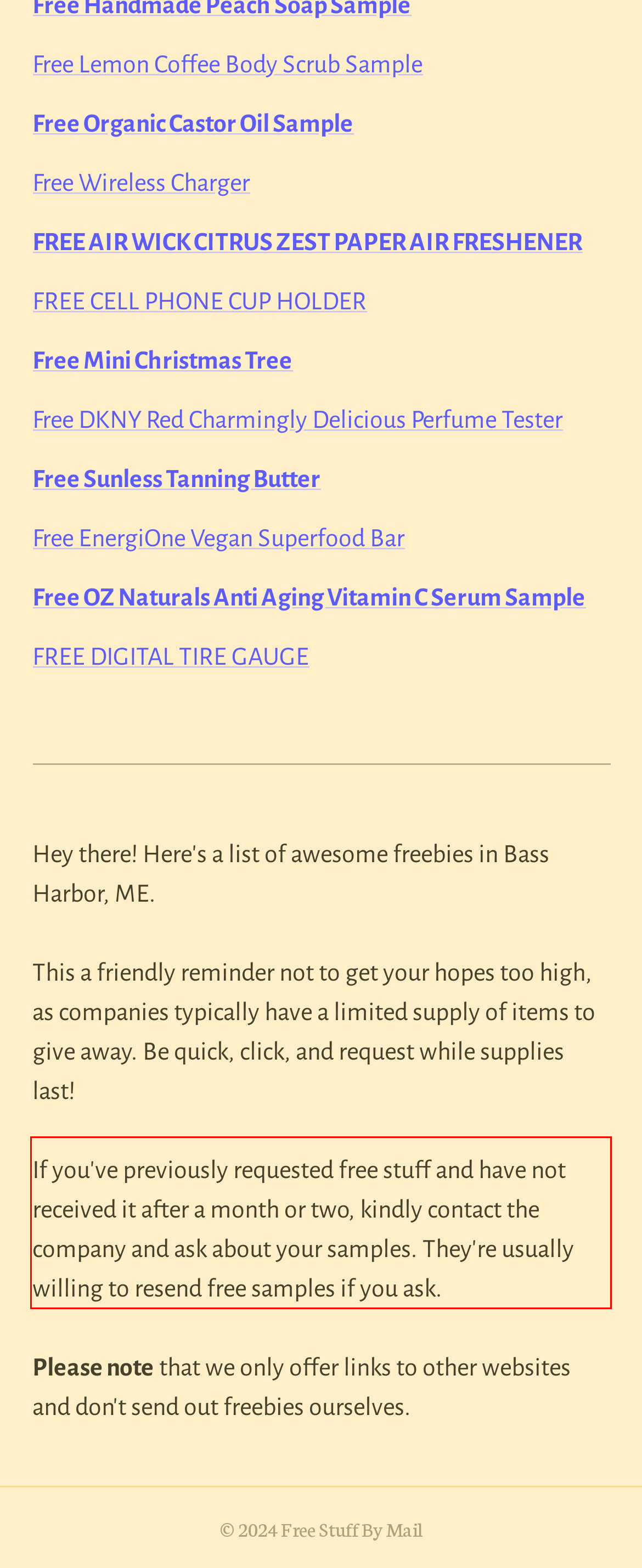Given a screenshot of a webpage, locate the red bounding box and extract the text it encloses.

If you've previously requested free stuff and have not received it after a month or two, kindly contact the company and ask about your samples. They're usually willing to resend free samples if you ask.